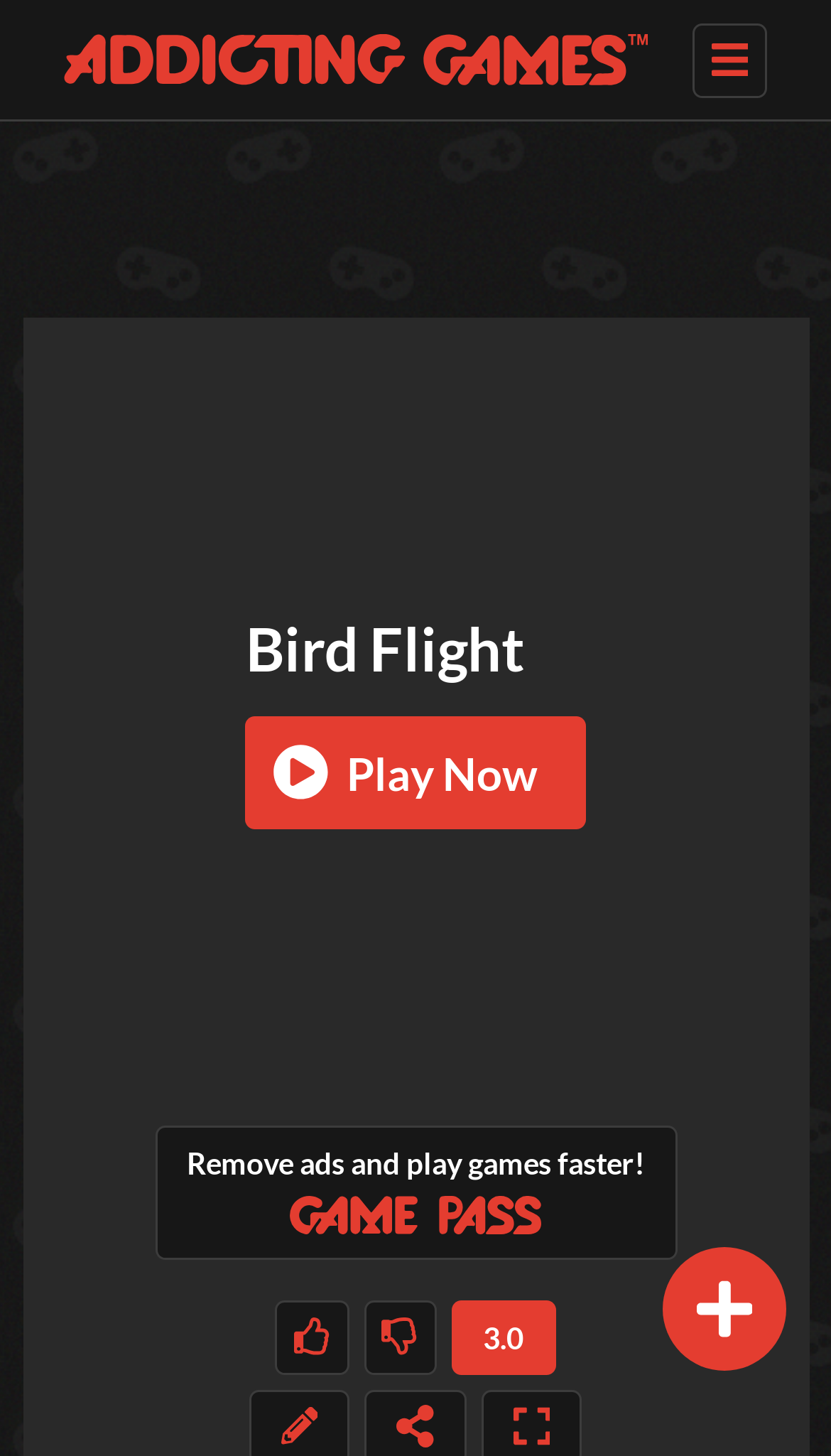Offer a detailed account of what is visible on the webpage.

The webpage is about a game called "Bird Flight" and is part of the "Addicting Games" platform. At the top right corner, there is a button to toggle the menu visibility and a link to "Addicting Games" with an accompanying image. Below this, there is a button to open the navigation menu and a search textbox.

The main content of the page is divided into two sections. On the left side, there are four game recommendations with images, videos, and links to "Kitten Cannon", "Relaxr", "Cats VS Dogs", and "Bust A Beat". On the right side, there are four more game recommendations with images, videos, and links to "Color Pixel Art Classic", "Sticker Maker", and two other games.

Below these game recommendations, there is a section with a heading "Bird Flight" and a button to "Play Now". There is also a link to "Remove ads and play games faster! GamePass" with an accompanying image, and three buttons to rate the game.

At the bottom of the page, there are three buttons: "Home", "Search for Games", and "Open User Menu". Additionally, there is a section for user login with two textboxes for username and password, a login button, and links to register and recover passwords.